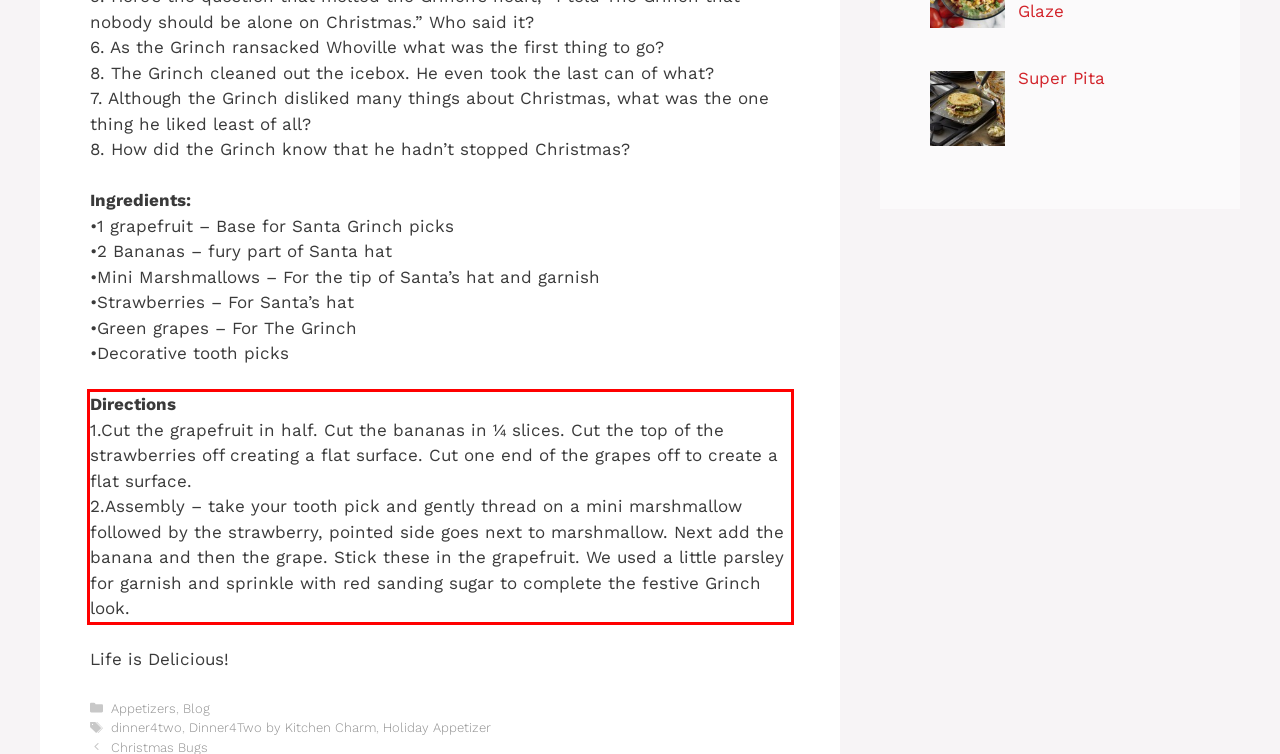Within the screenshot of a webpage, identify the red bounding box and perform OCR to capture the text content it contains.

Directions 1.Cut the grapefruit in half. Cut the bananas in ¼ slices. Cut the top of the strawberries off creating a flat surface. Cut one end of the grapes off to create a flat surface. 2.Assembly – take your tooth pick and gently thread on a mini marshmallow followed by the strawberry, pointed side goes next to marshmallow. Next add the banana and then the grape. Stick these in the grapefruit. We used a little parsley for garnish and sprinkle with red sanding sugar to complete the festive Grinch look.